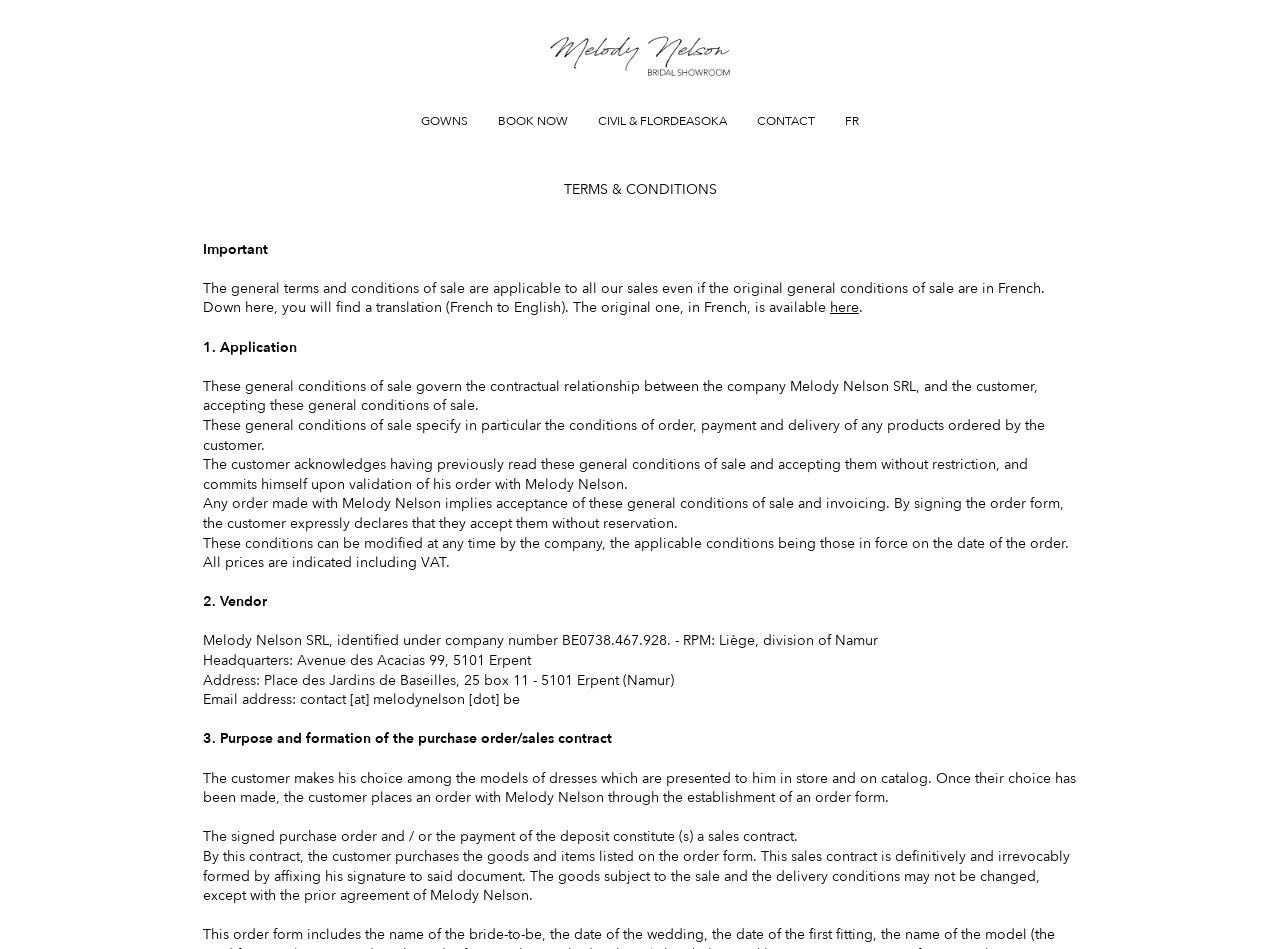Carefully examine the image and provide an in-depth answer to the question: How does a customer place an order with Melody Nelson?

According to the terms and conditions section, a customer places an order with Melody Nelson through the establishment of an order form, which is mentioned in the section '3. Purpose and formation of the purchase order/sales contract'.